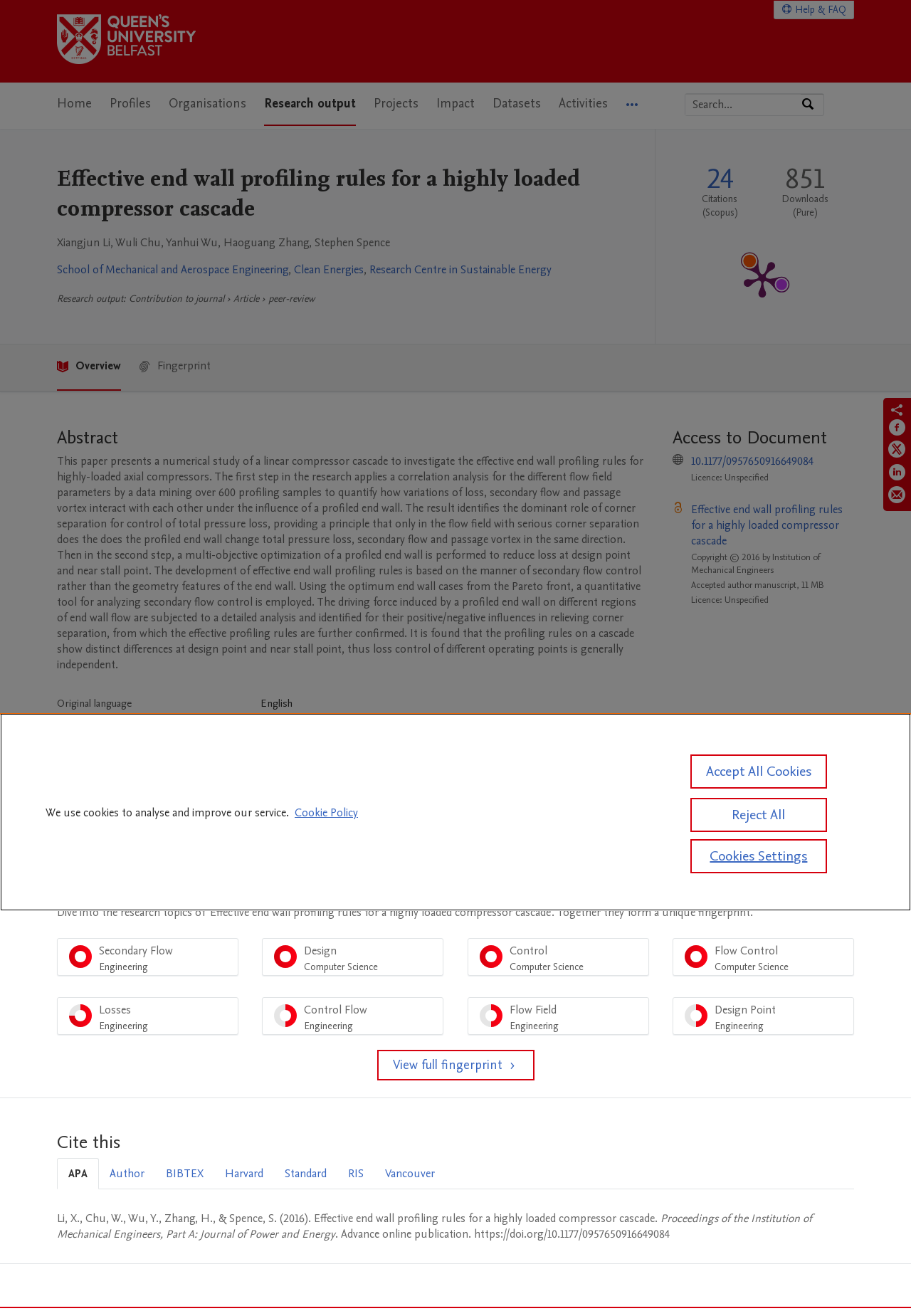Analyze the image and give a detailed response to the question:
How many downloads does this work have?

I found the answer by looking at the 'Publication metrics section' and its corresponding details, where it is mentioned that the total downloads for this work are 851.